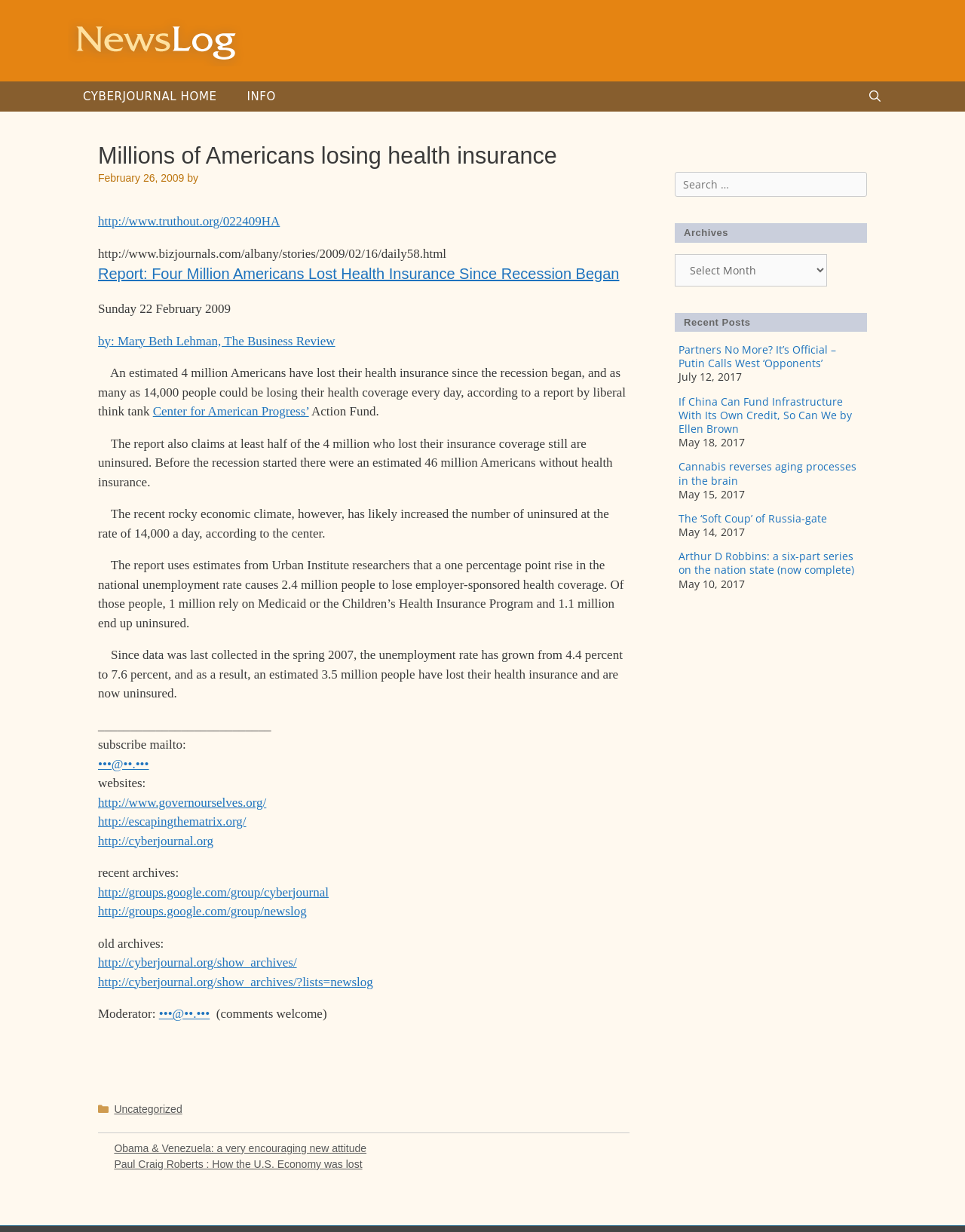Identify the bounding box coordinates of the clickable region to carry out the given instruction: "Click on the 'Newslog' link".

[0.07, 0.026, 0.254, 0.038]